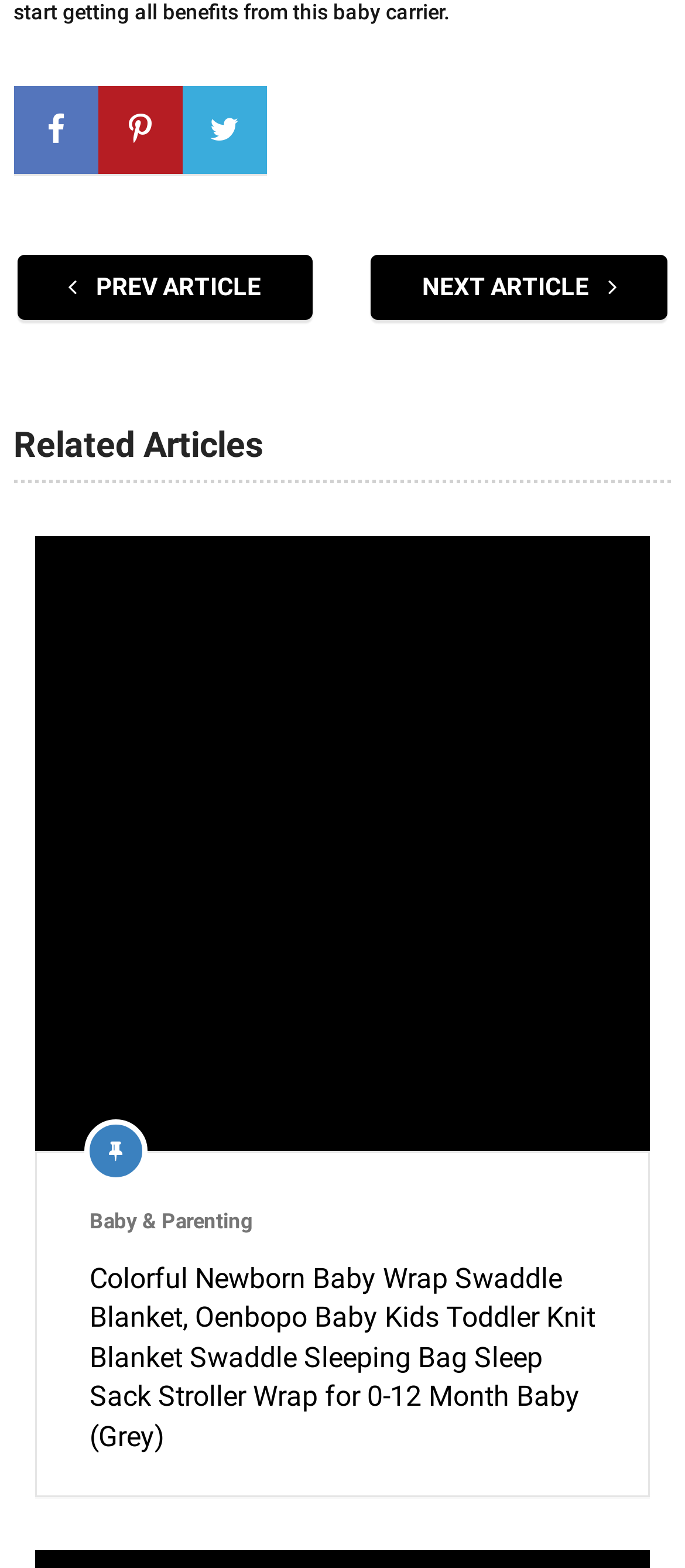Given the description of the UI element: "Plan Your Trip", predict the bounding box coordinates in the form of [left, top, right, bottom], with each value being a float between 0 and 1.

None